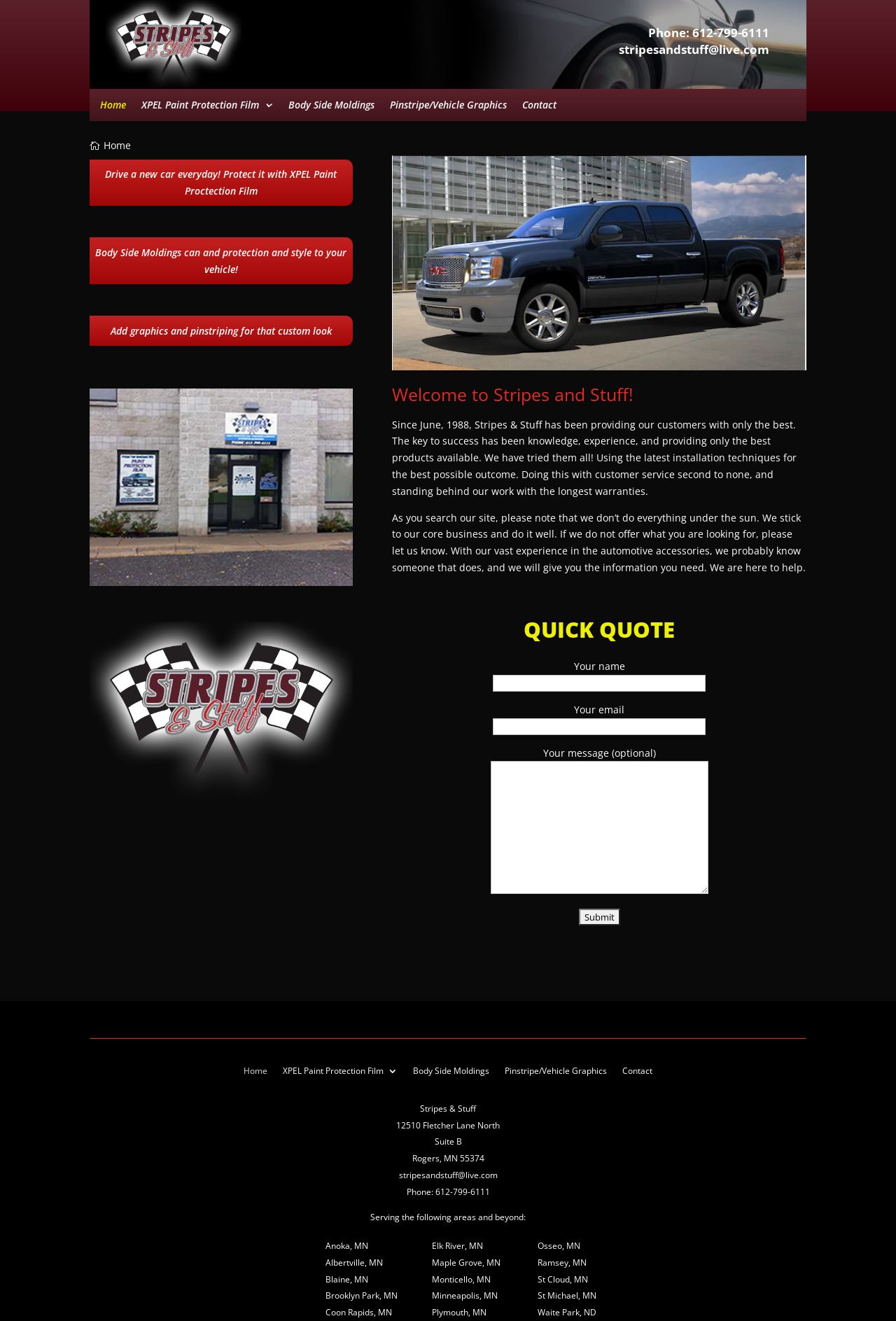What is the main service offered by Stripes and Stuff?
Give a detailed and exhaustive answer to the question.

I inferred this by looking at the main content of the webpage, which mentions 'XPEL Paint Protection Film' multiple times and has a video related to it. Additionally, the meta description also mentions it as one of the services offered.